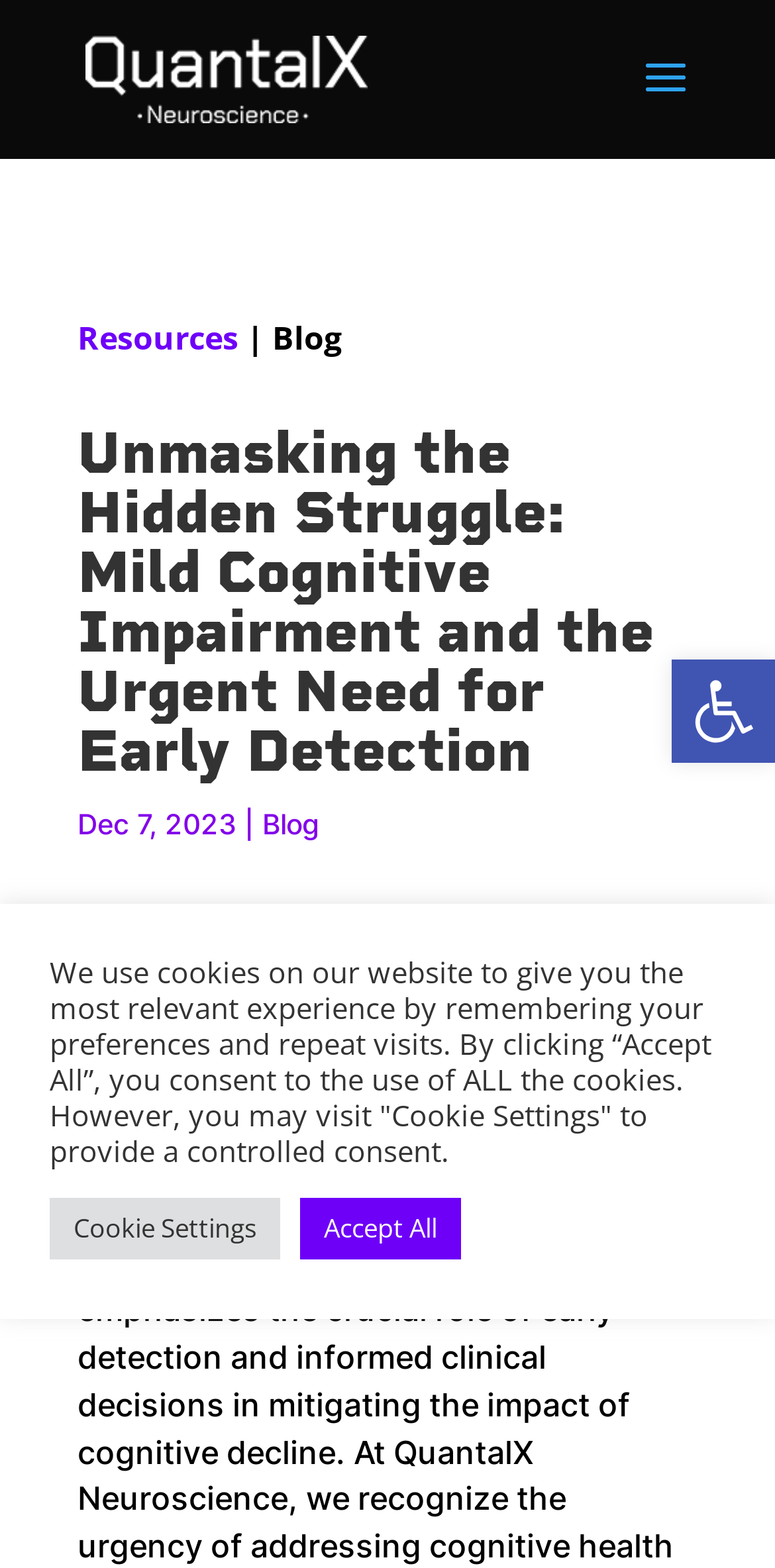Describe all the visual and textual components of the webpage comprehensively.

The webpage is about an article titled "Unmasking the Hidden Struggle: Mild Cognitive Impairment and the Urgent Need for Early Detection" on the Quantalx website. At the top right corner, there is a button to open the toolbar accessibility tools, accompanied by an image labeled "Accessibility Tools". 

On the top left, the Quantalx logo is displayed, which is also a link to the website's homepage. Below the logo, there are two links: "Resources" and "Blog". The "Blog" link is accompanied by a static text "Blog".

The main article title is a heading that spans across the top section of the page, followed by the date "Dec 7, 2023" and a link to the "Blog" category. The article is written by Iftach Dolev PhD, CEO and Co-Founder of QuantalX, as indicated by the static text below the date.

The article content starts with a static text "In a recent" followed by a link to "Wired", suggesting that the article may be referencing or citing an article from Wired.

At the bottom of the page, there is a cookie policy notification that informs users about the use of cookies on the website. The notification includes two buttons: "Cookie Settings" and "Accept All", allowing users to manage their cookie preferences.